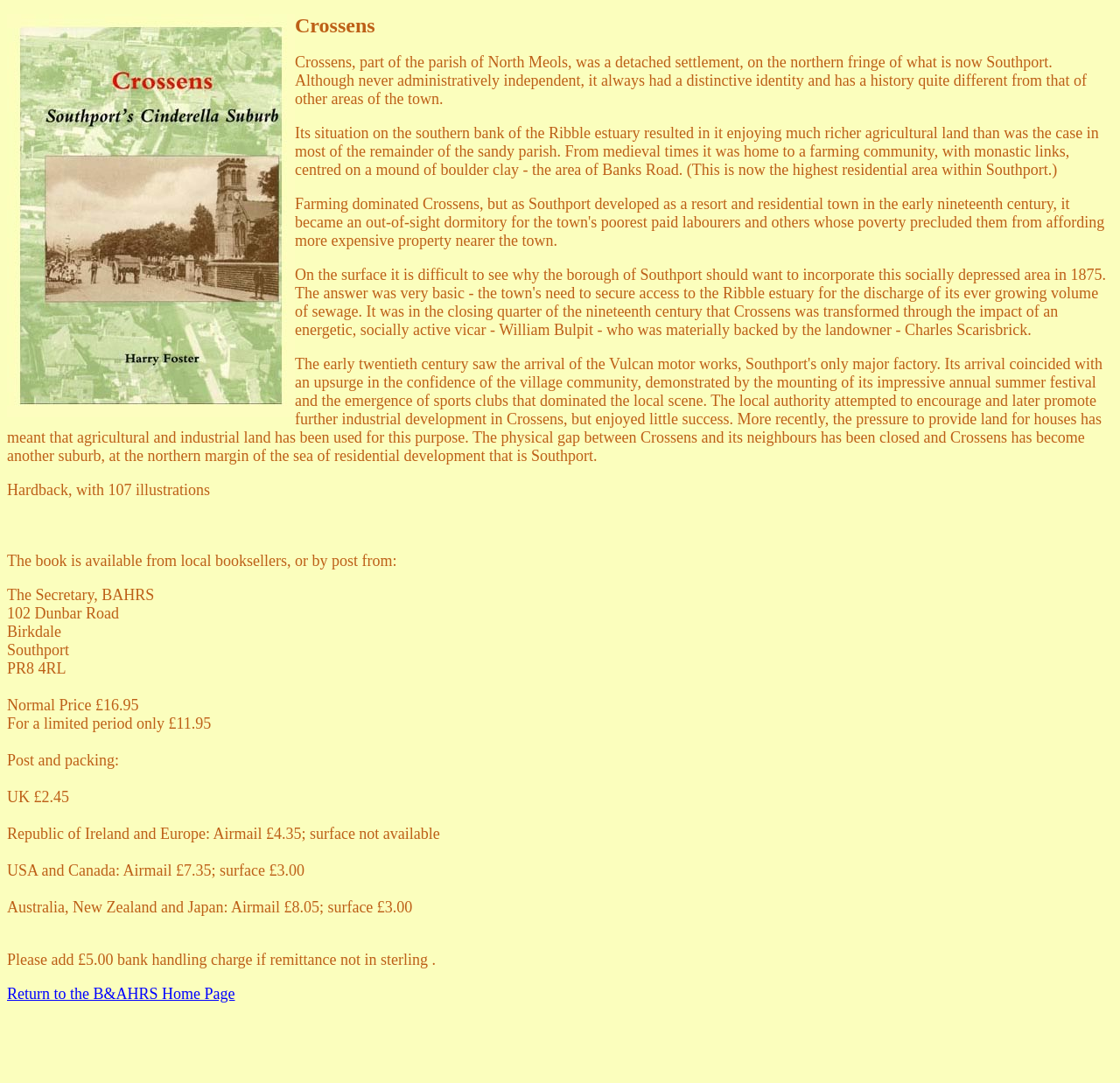Where can the book be purchased?
Refer to the screenshot and respond with a concise word or phrase.

Local booksellers or by post